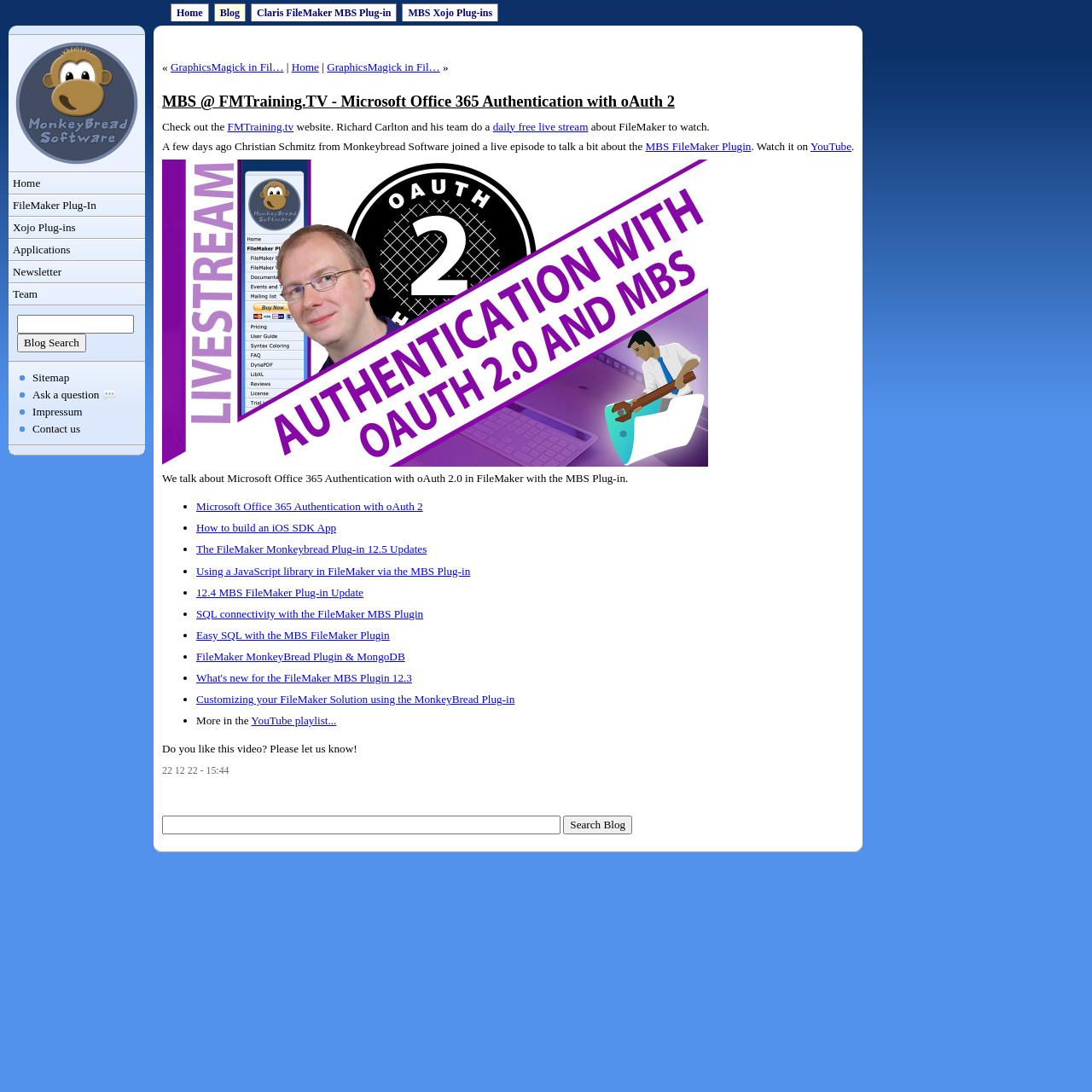Based on the image, please respond to the question with as much detail as possible:
How many links are there in the 'More in the YouTube playlist...' section?

I counted the number of links in the section by looking at the text 'More in the YouTube playlist...' and finding one link 'YouTube playlist...'.